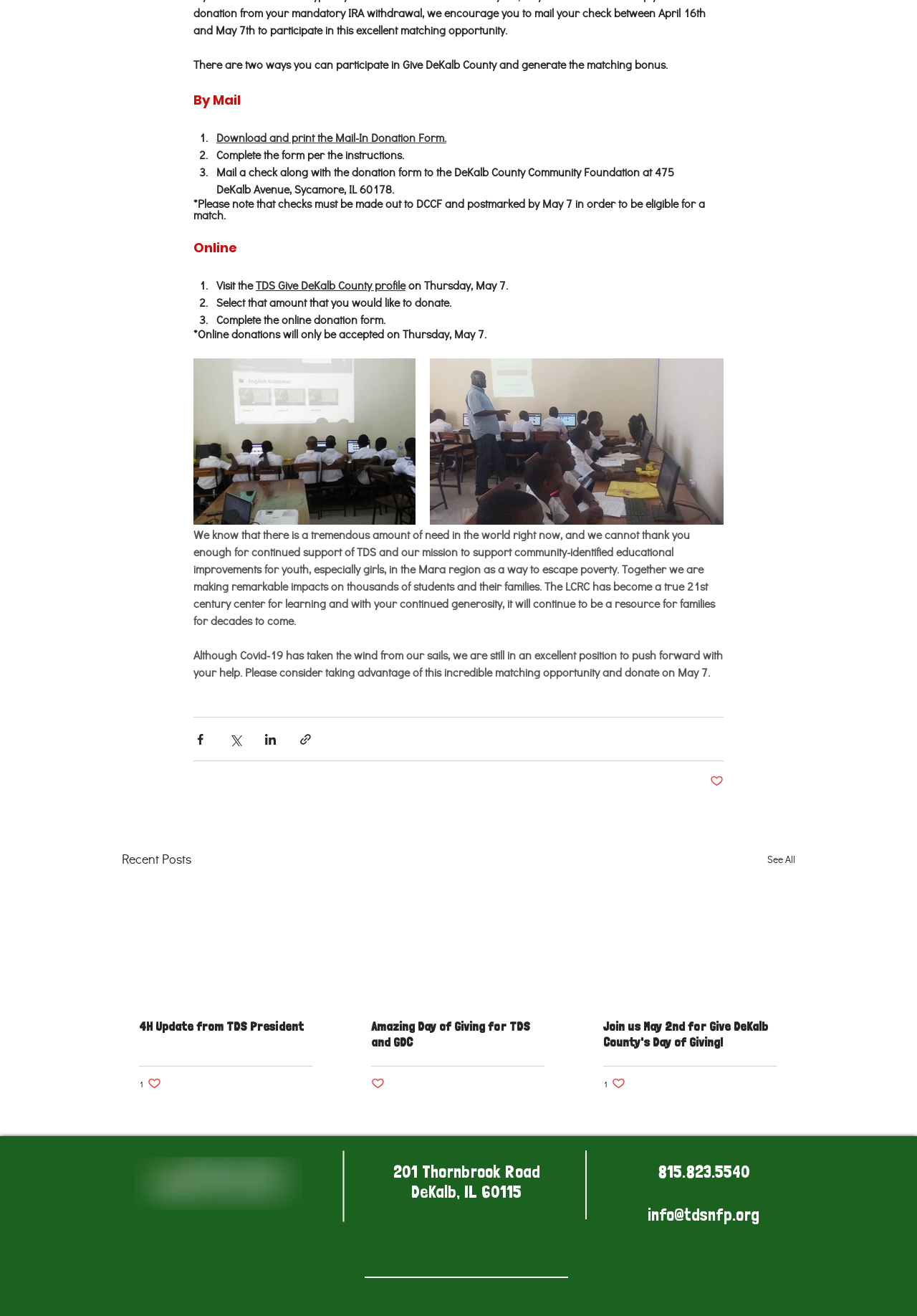Locate the bounding box of the UI element described by: "aria-label="Untitled image"" in the given webpage screenshot.

[0.211, 0.272, 0.453, 0.399]